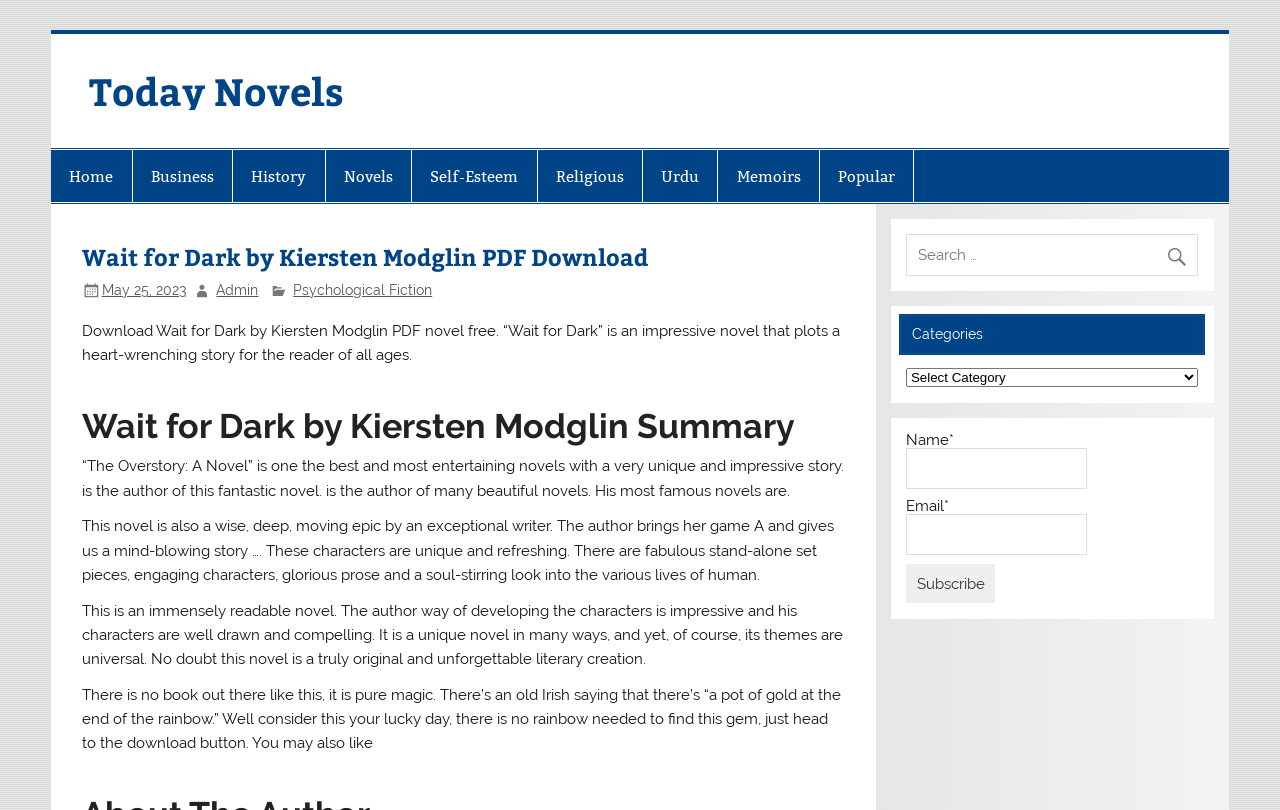What is the genre of the novel?
Give a comprehensive and detailed explanation for the question.

The webpage mentions 'Psychological Fiction' as the genre of the novel 'Wait for Dark' by Kiersten Modglin, indicating that the novel falls under this category.